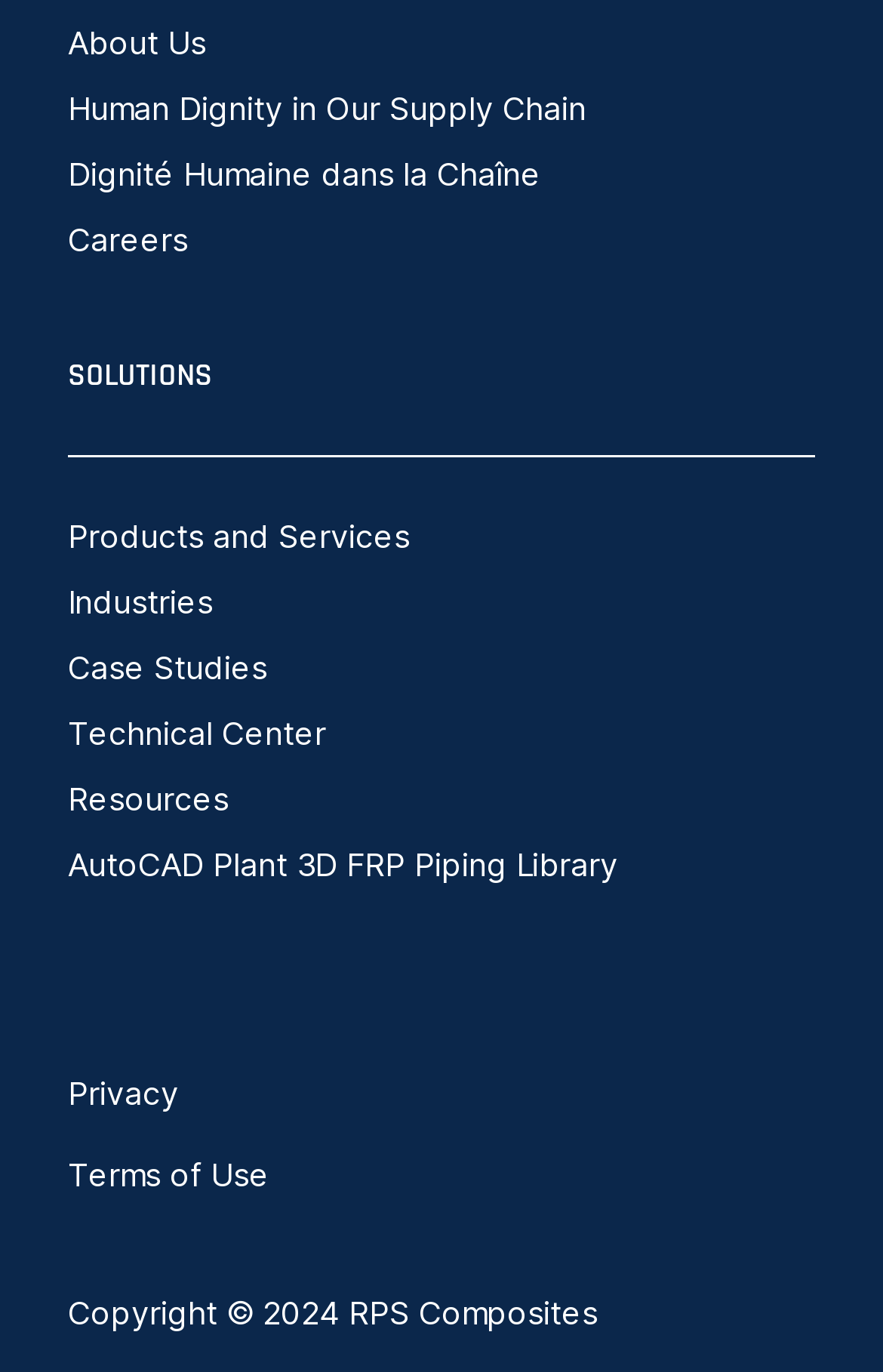Determine the bounding box coordinates of the region that needs to be clicked to achieve the task: "Go to Products".

None